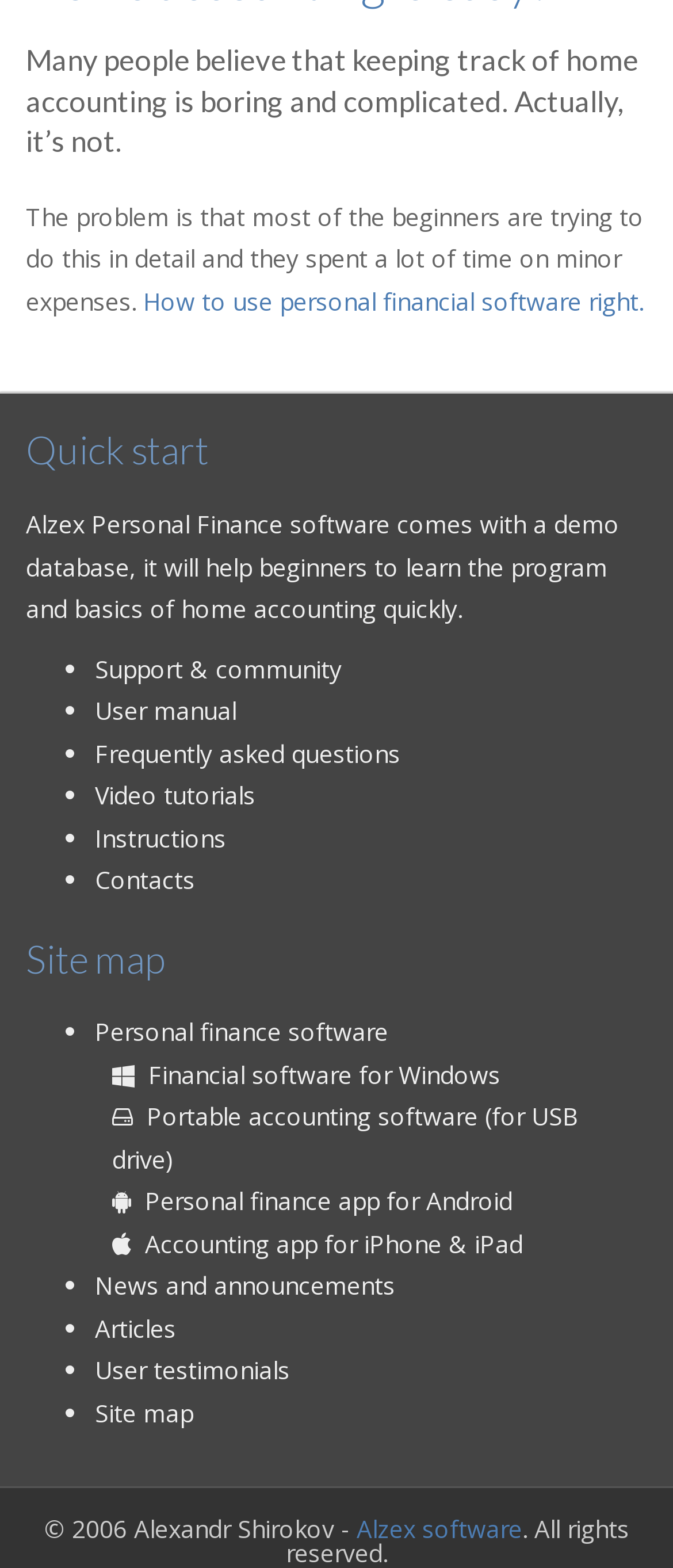Pinpoint the bounding box coordinates of the clickable area needed to execute the instruction: "Watch video tutorials". The coordinates should be specified as four float numbers between 0 and 1, i.e., [left, top, right, bottom].

[0.141, 0.497, 0.379, 0.518]